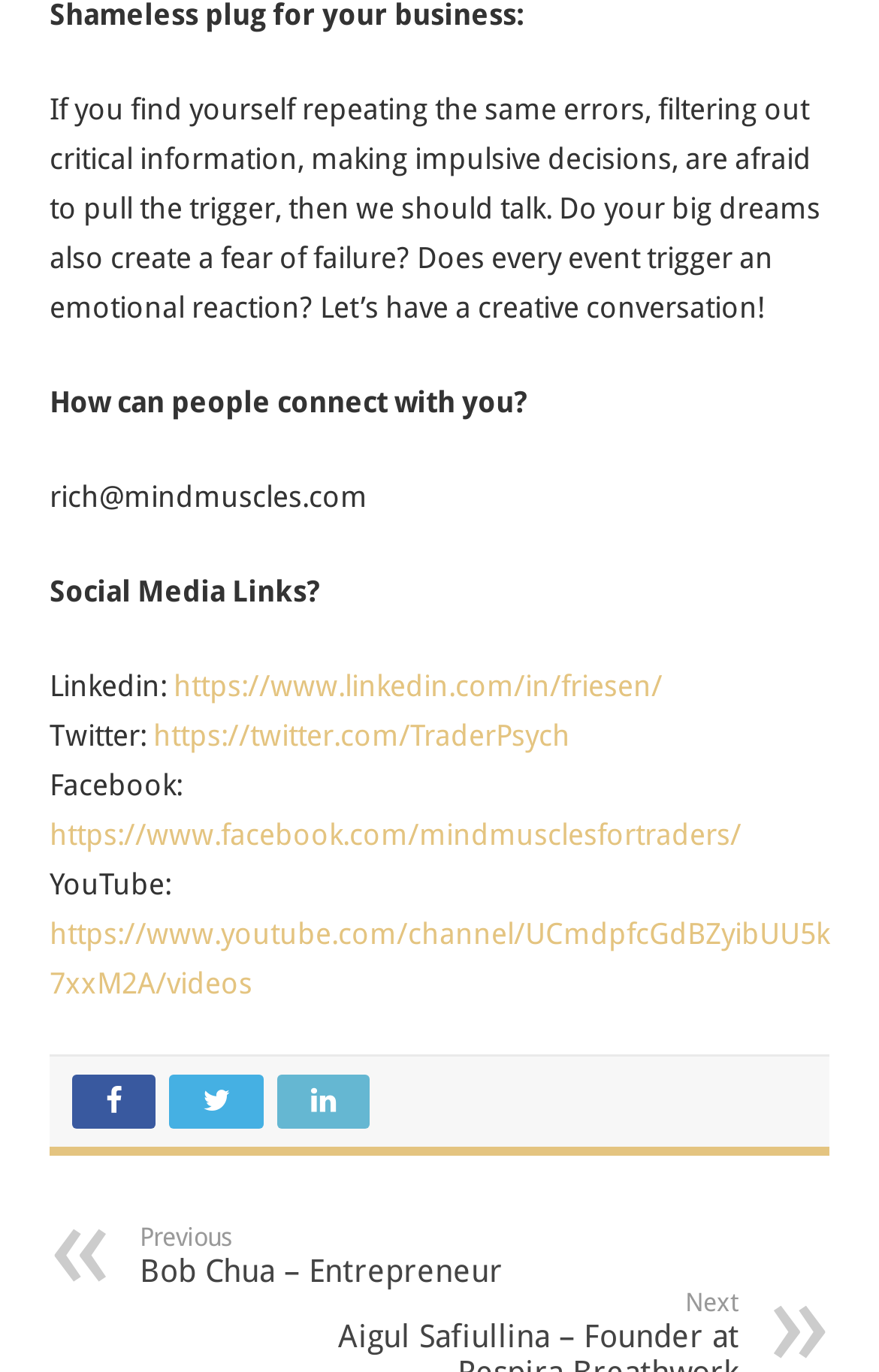Find the bounding box coordinates for the element described here: "Wills and Estate Planning".

None